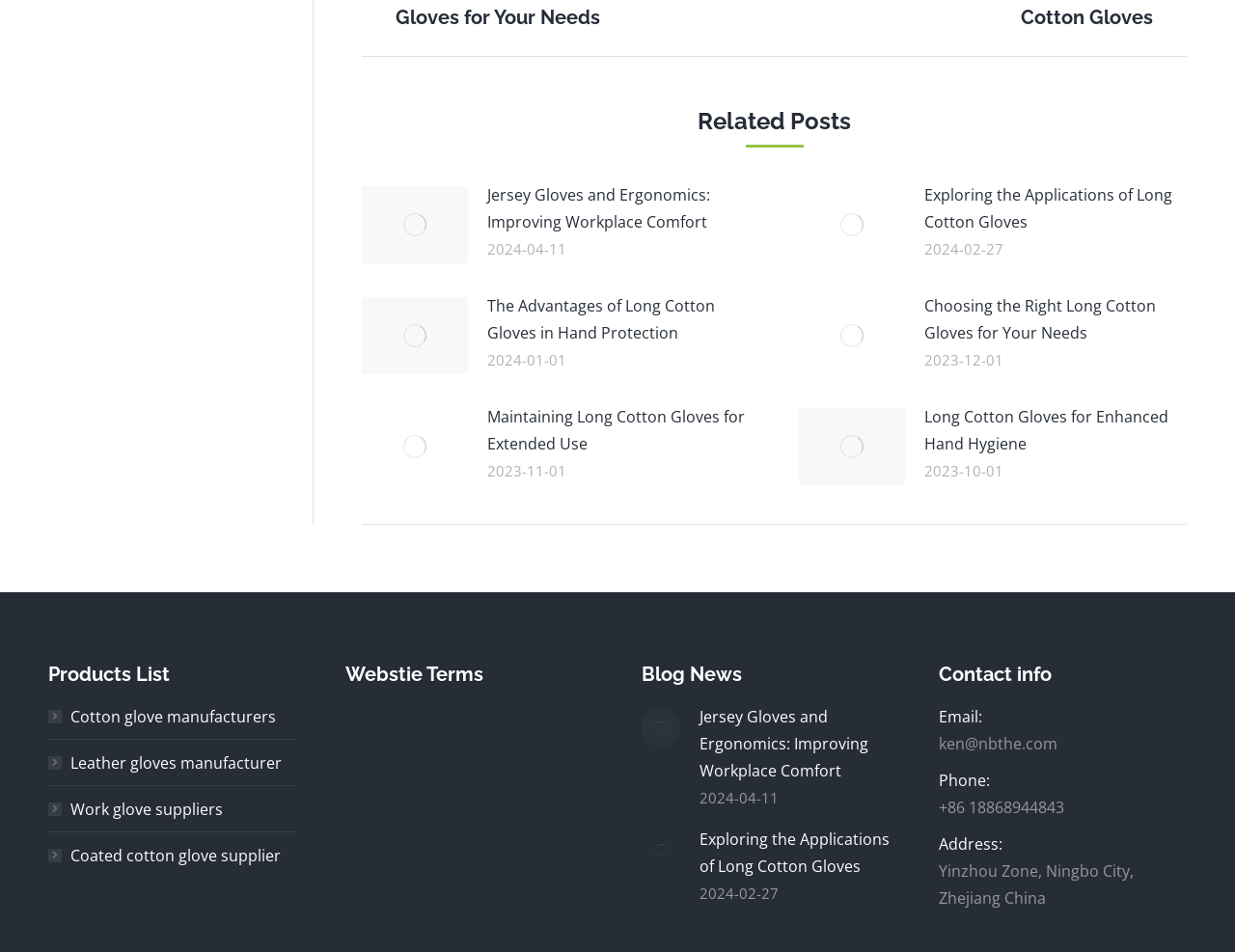Locate the coordinates of the bounding box for the clickable region that fulfills this instruction: "Type your brand name".

None